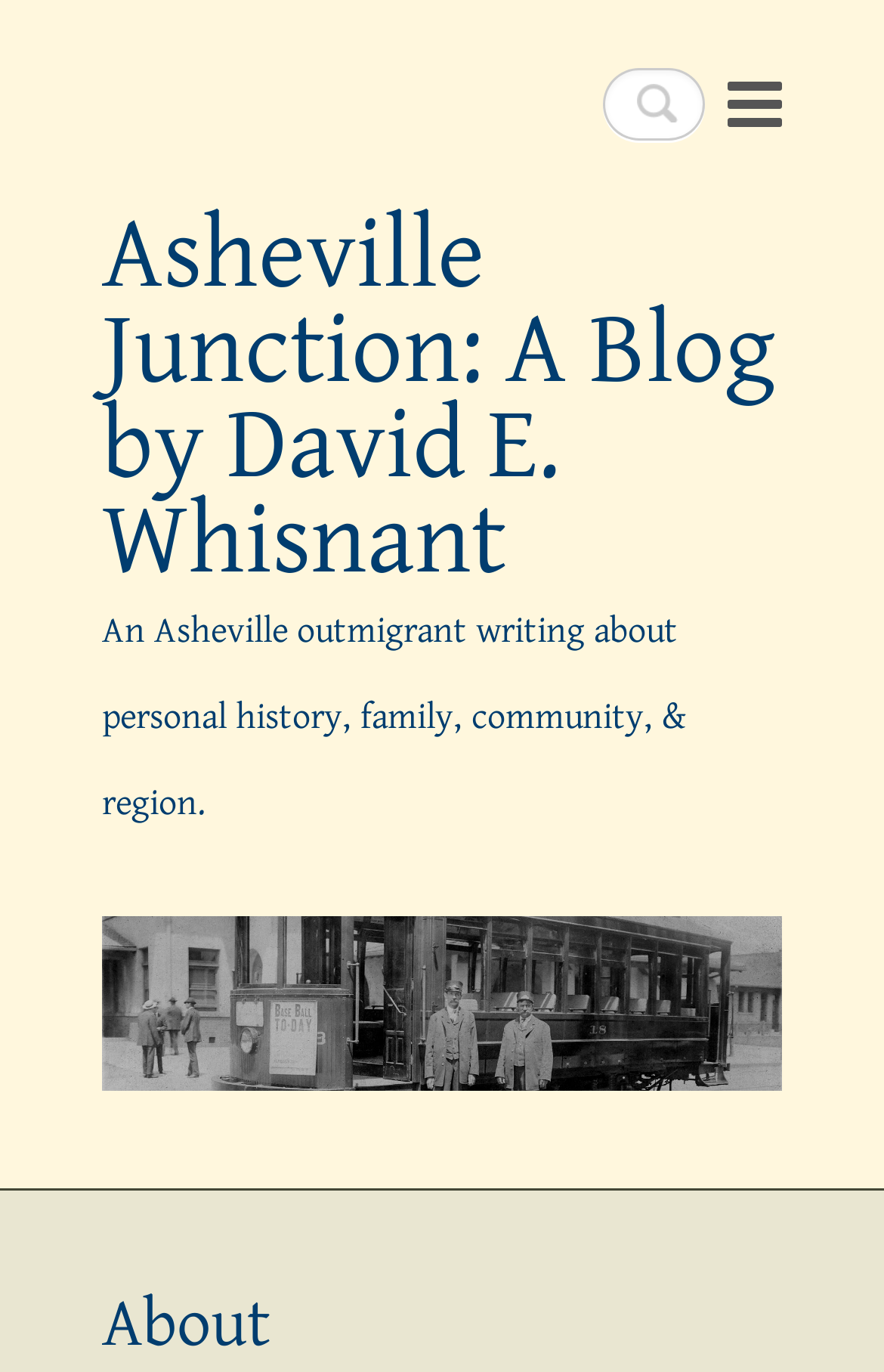Please specify the bounding box coordinates in the format (top-left x, top-left y, bottom-right x, bottom-right y), with values ranging from 0 to 1. Identify the bounding box for the UI component described as follows: Responsive Menu

[0.823, 0.058, 0.885, 0.093]